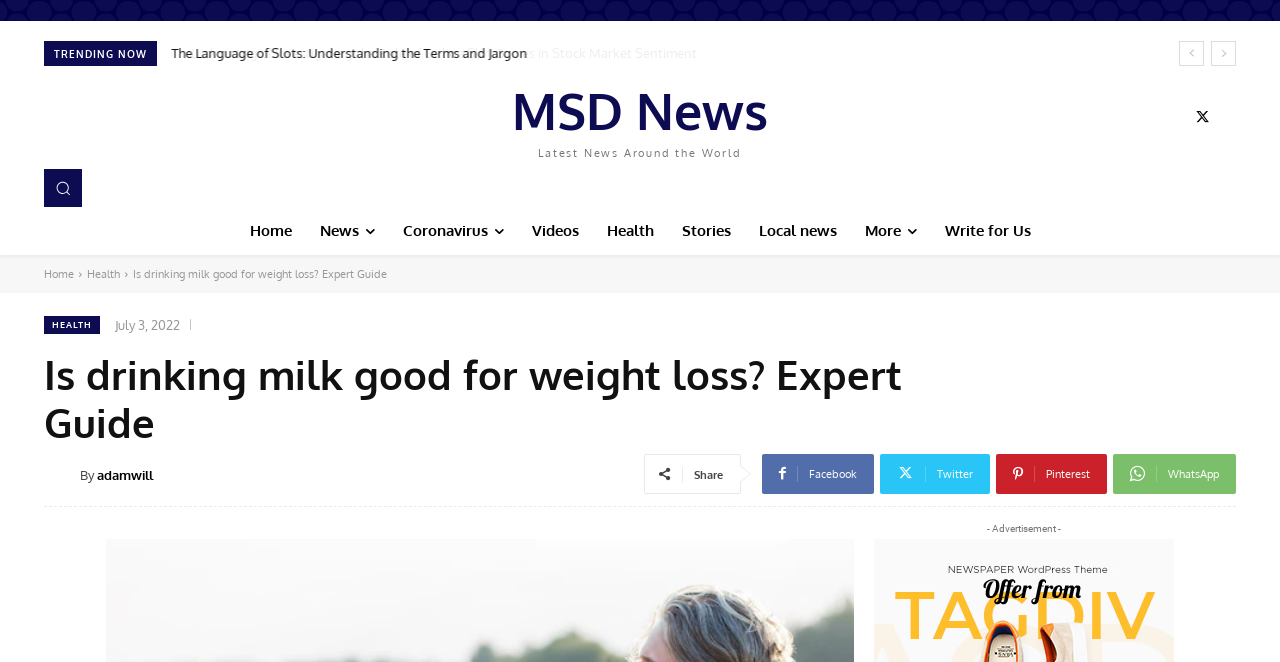Please give the bounding box coordinates of the area that should be clicked to fulfill the following instruction: "Click on the 'prev' link". The coordinates should be in the format of four float numbers from 0 to 1, i.e., [left, top, right, bottom].

[0.921, 0.062, 0.941, 0.1]